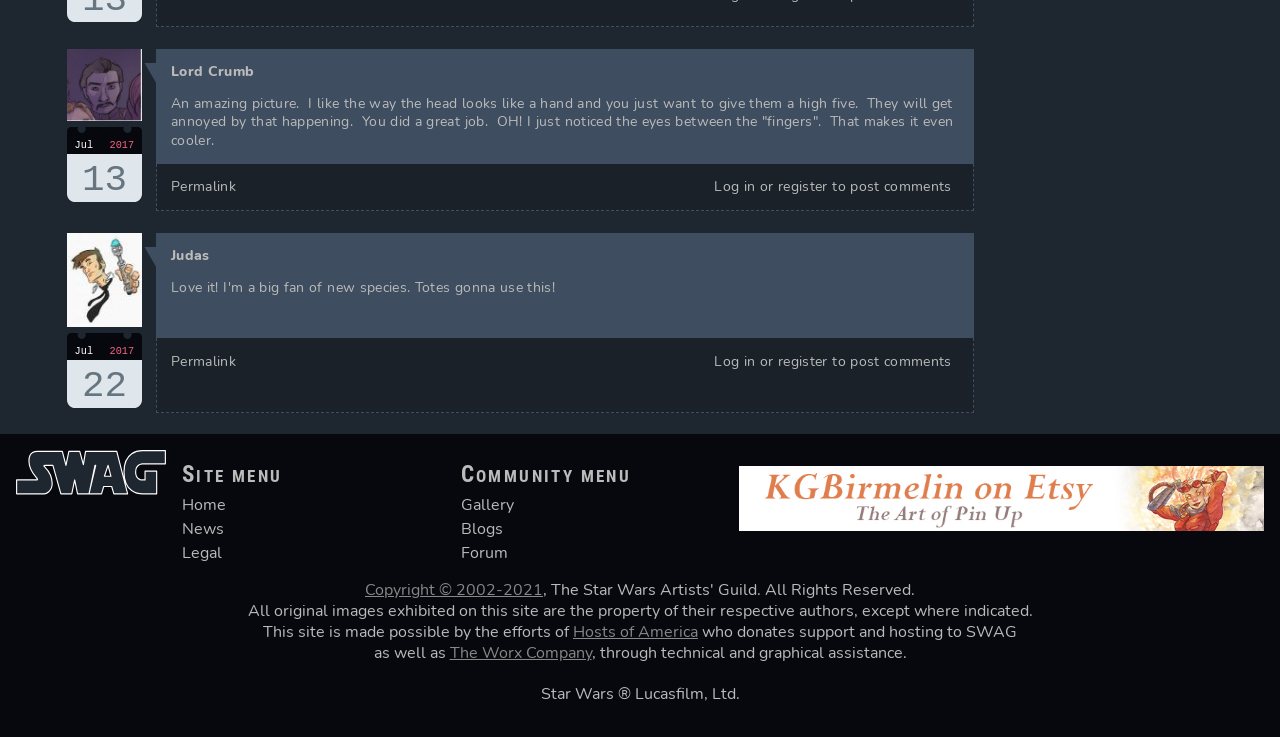Show me the bounding box coordinates of the clickable region to achieve the task as per the instruction: "Click the 'Home' link".

[0.012, 0.65, 0.13, 0.68]